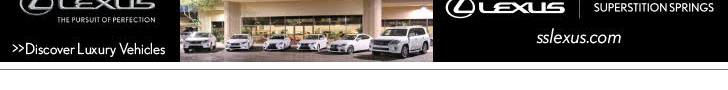Give a concise answer using only one word or phrase for this question:
What is the setting of the image backdrop?

Elegant dealership